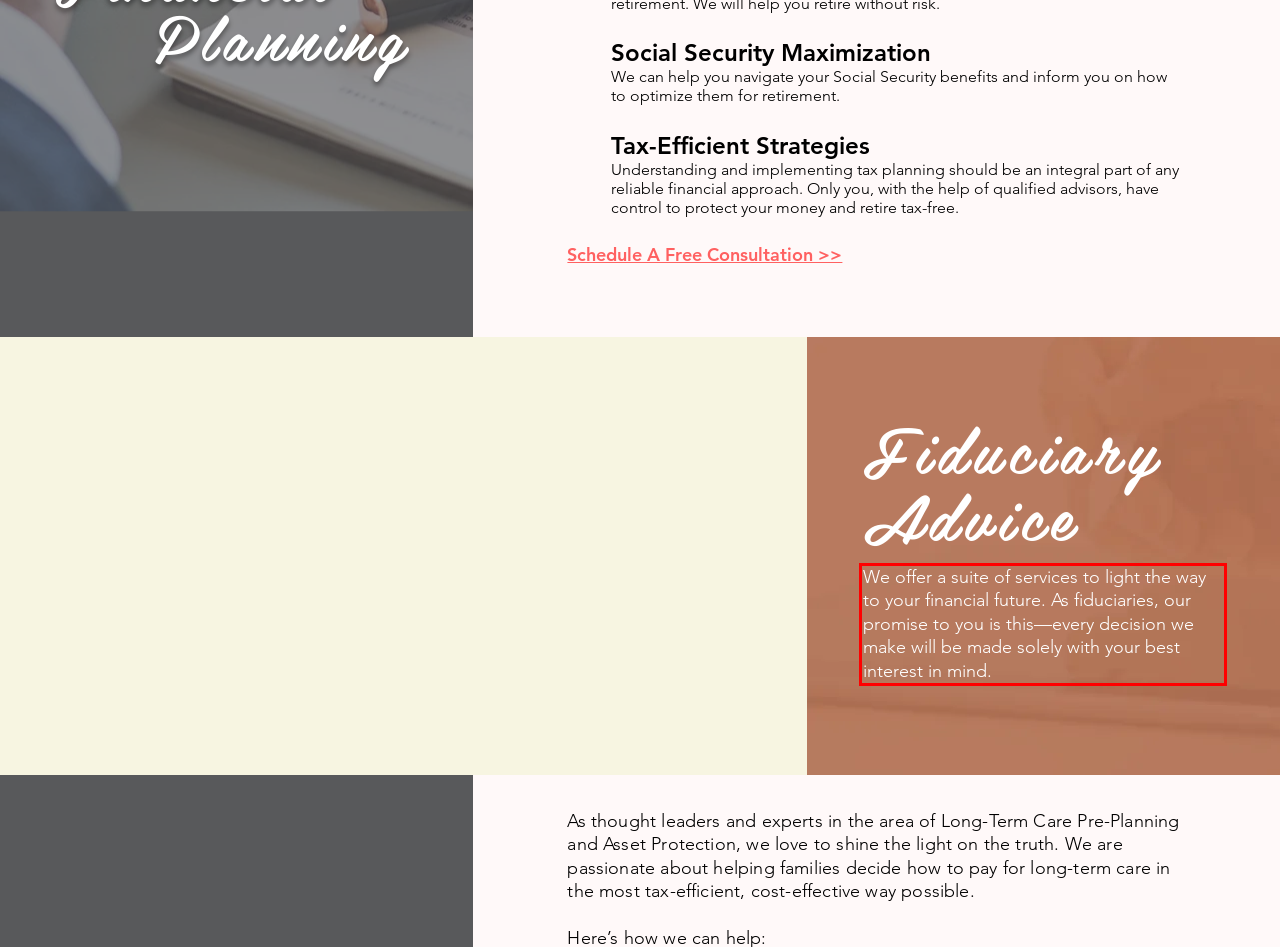View the screenshot of the webpage and identify the UI element surrounded by a red bounding box. Extract the text contained within this red bounding box.

We offer a suite of services to light the way to your financial future. As fiduciaries, our promise to you is this—every decision we make will be made solely with your best interest in mind.